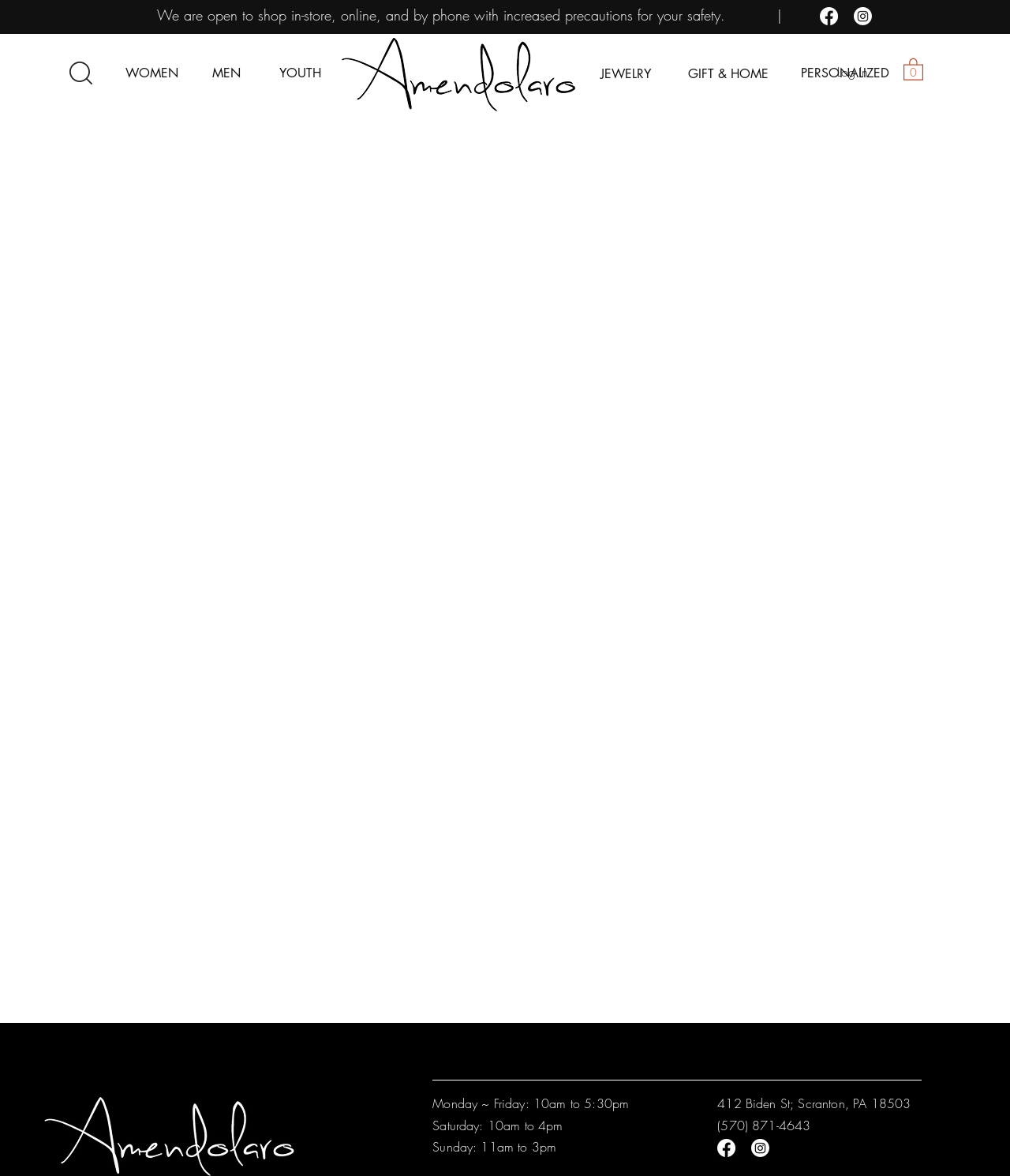What is the phone number of the store?
Please provide a comprehensive answer based on the details in the screenshot.

I found the phone number of the store by examining the link element with the text '(570) 871-4643', which is likely the phone number of the store.